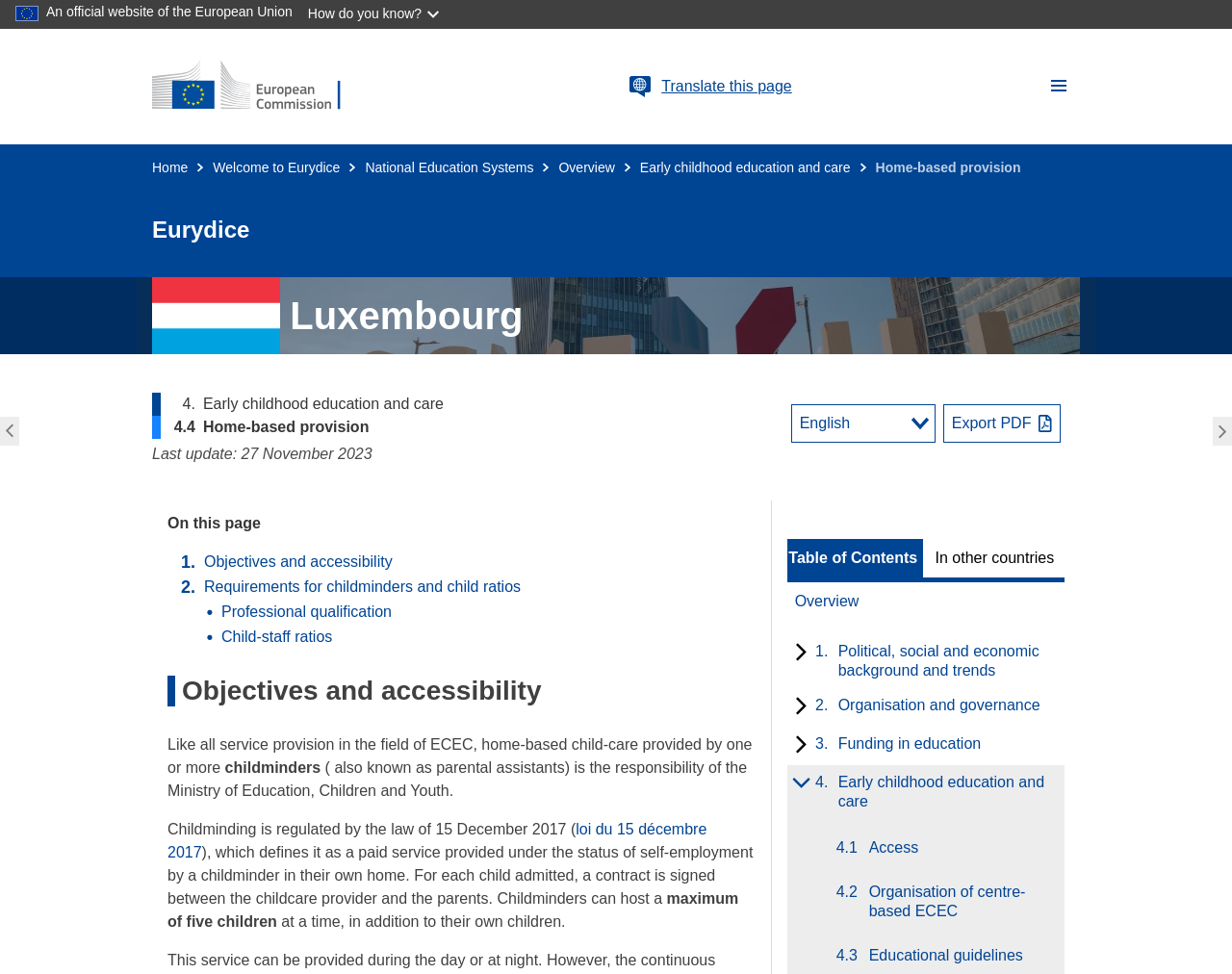Identify the bounding box coordinates of the specific part of the webpage to click to complete this instruction: "Translate this page".

[0.51, 0.077, 0.529, 0.101]